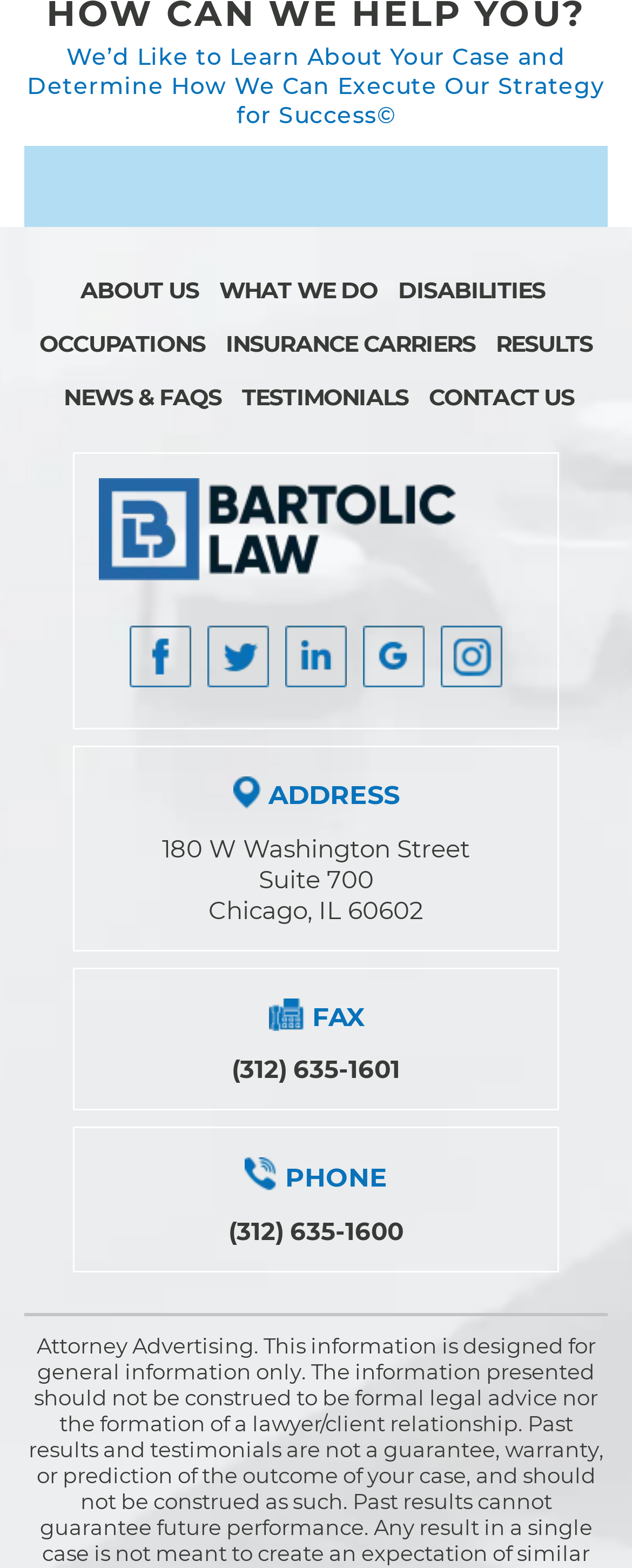What is the company's phone number?
Examine the image and give a concise answer in one word or a short phrase.

(312) 635-1600